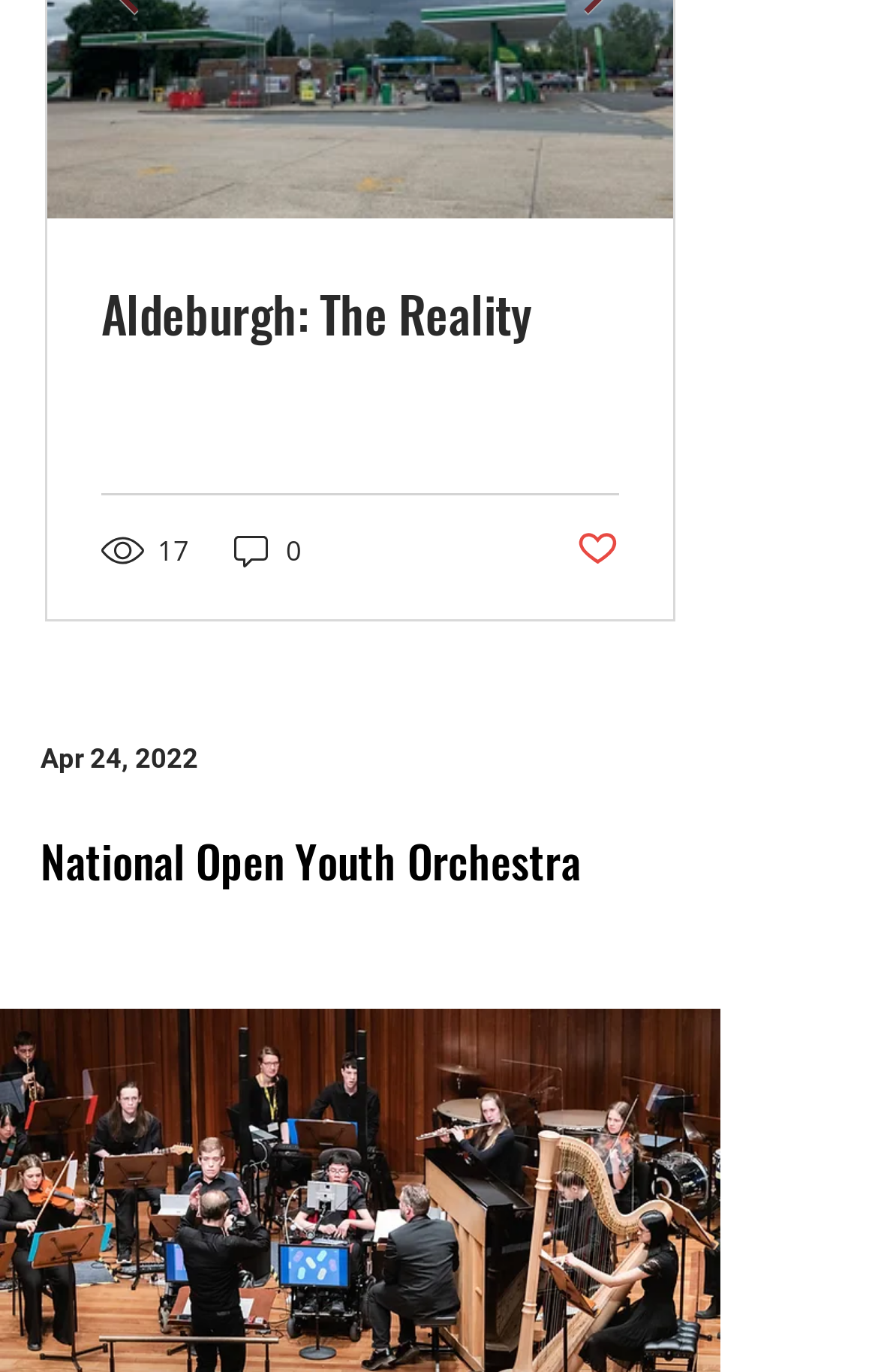Predict the bounding box of the UI element based on this description: "King Harald in Suffolk".

[0.115, 0.203, 0.705, 0.255]